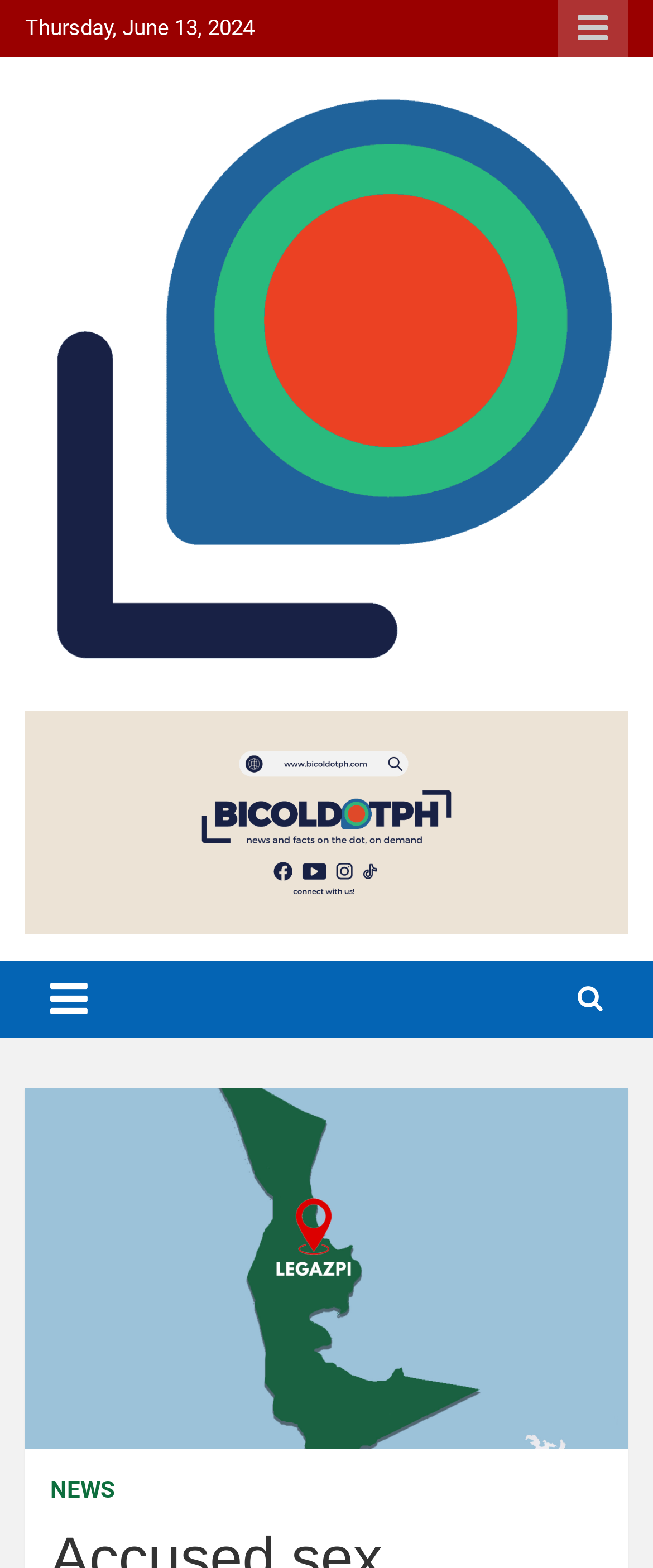Respond to the question below with a single word or phrase:
What is the purpose of the button on the top-right?

Responsive Menu